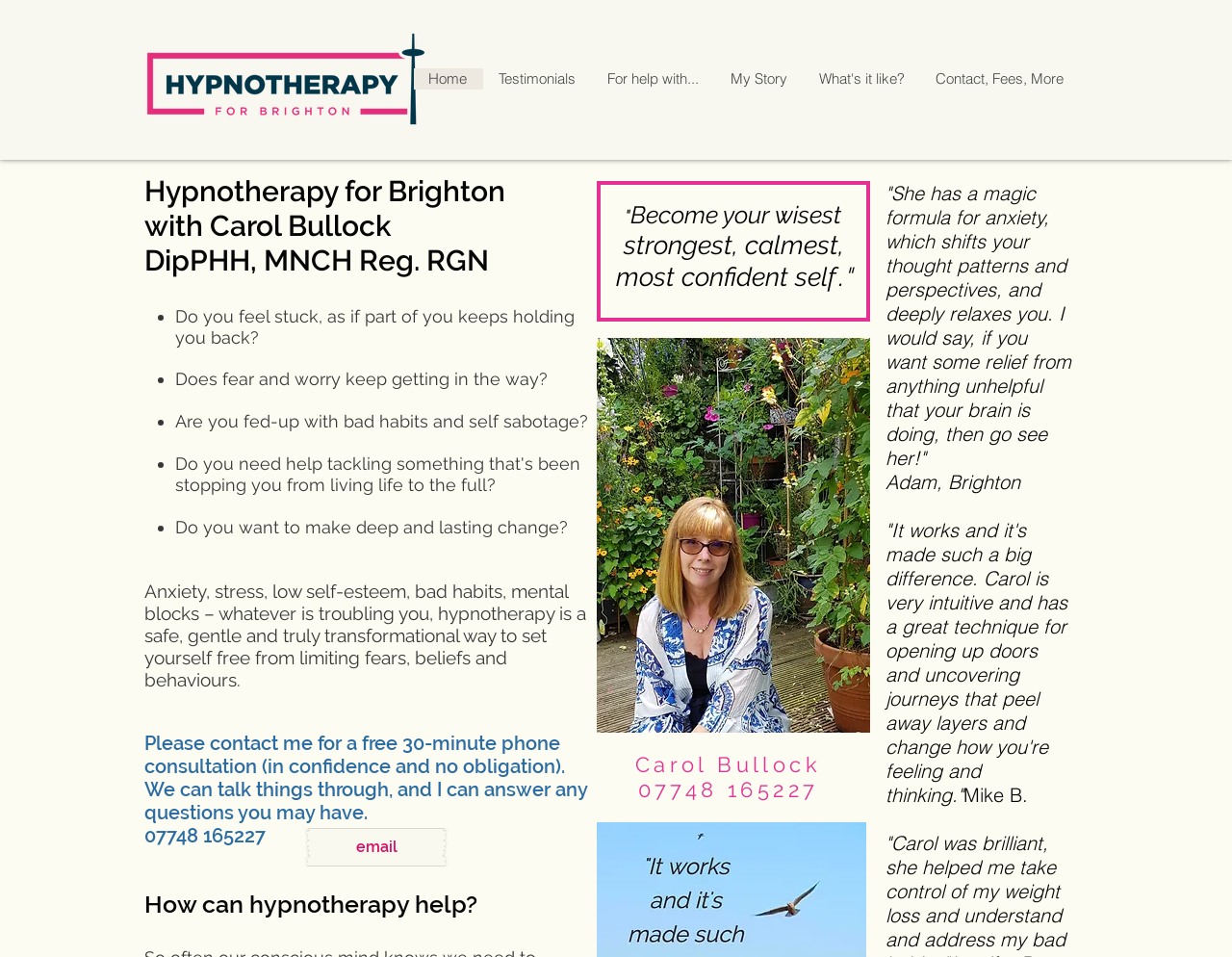Based on the image, provide a detailed and complete answer to the question: 
What is the contact information of Carol?

The contact information of Carol is her phone number 07748 165227, which is displayed on the webpage, along with an email link.